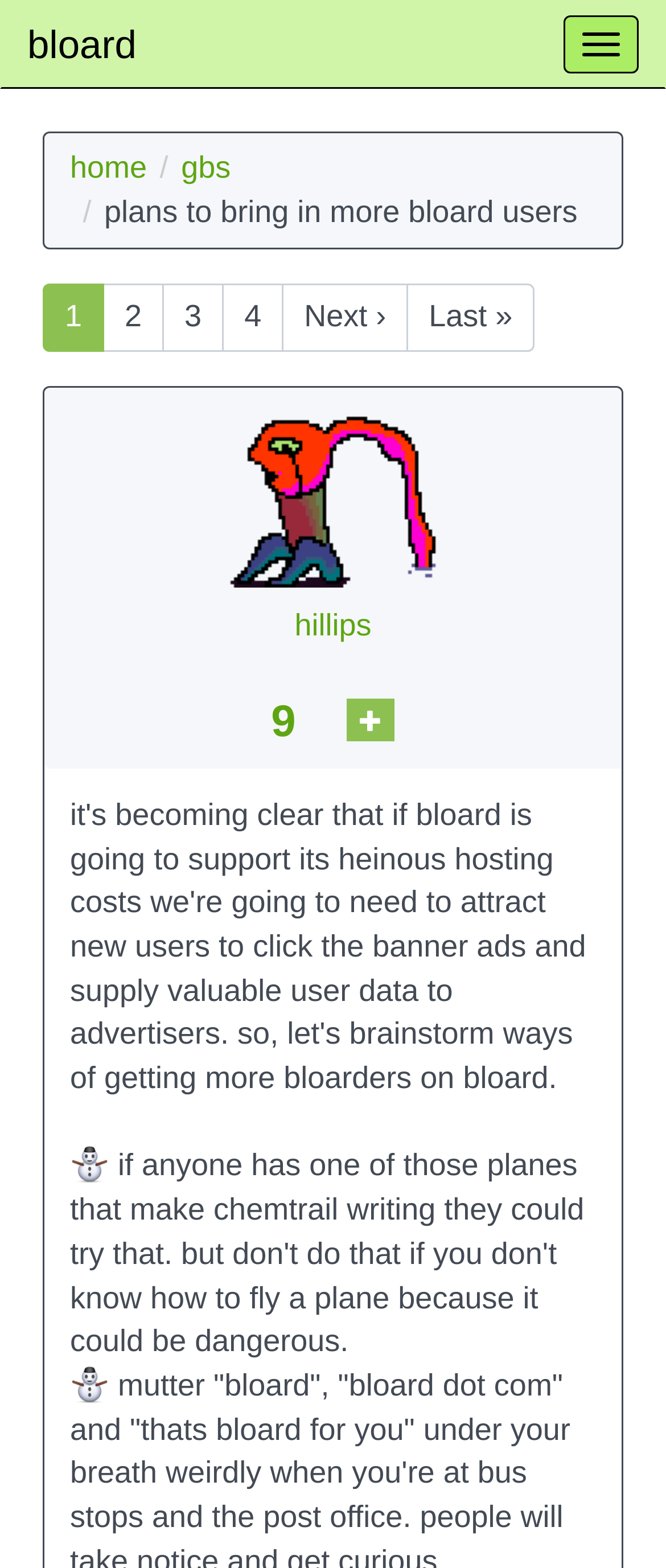Please identify the bounding box coordinates of the clickable area that will fulfill the following instruction: "Visit hillips". The coordinates should be in the format of four float numbers between 0 and 1, i.e., [left, top, right, bottom].

[0.105, 0.386, 0.895, 0.414]